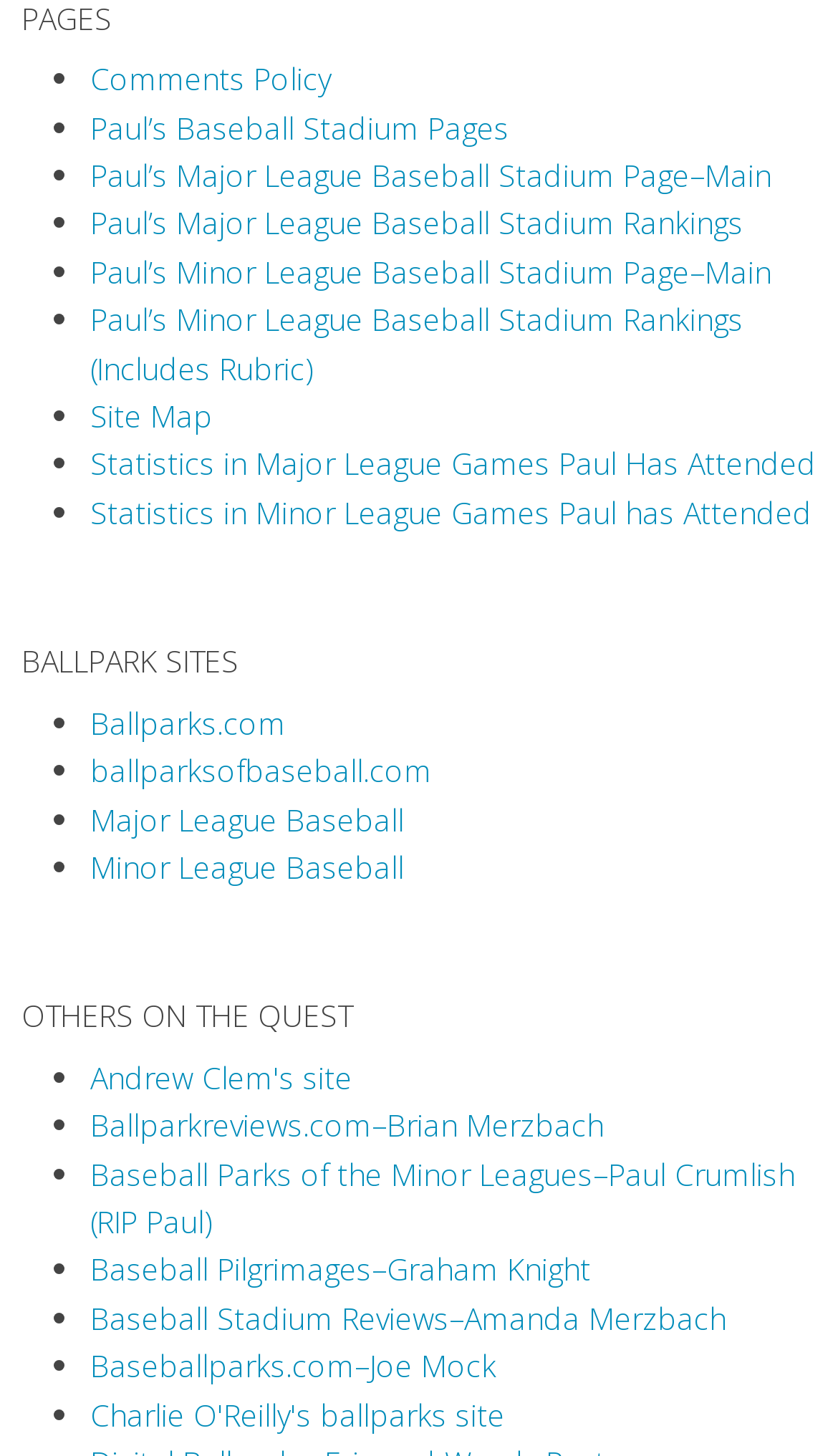With reference to the screenshot, provide a detailed response to the question below:
What is the name of the website that is ranked by Paul?

Based on the link 'Paul’s Major League Baseball Stadium Rankings', it appears that Paul has a website that ranks Major League Baseball stadiums.